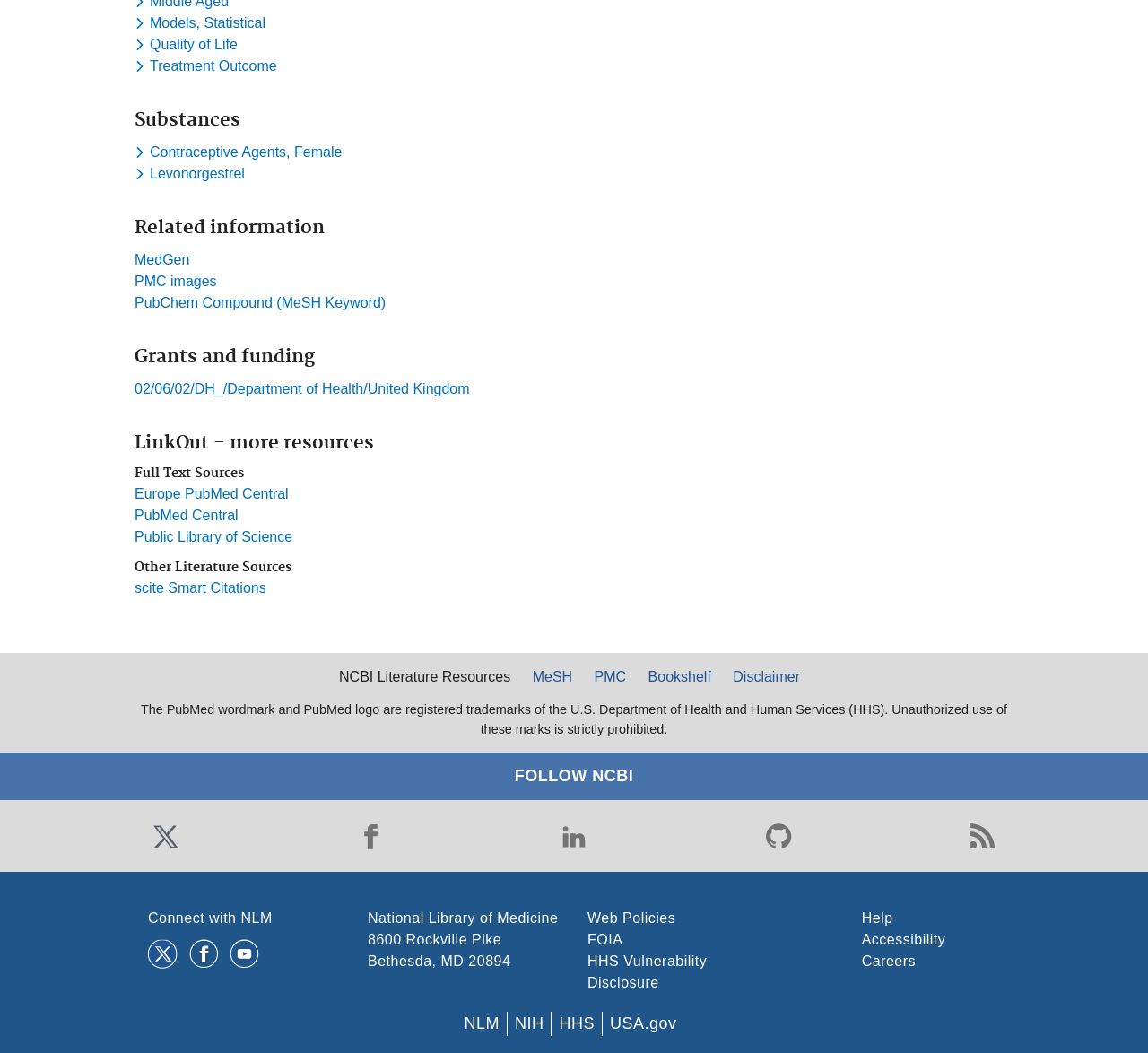How many links are there in the 'Full Text Sources' section? Based on the screenshot, please respond with a single word or phrase.

2